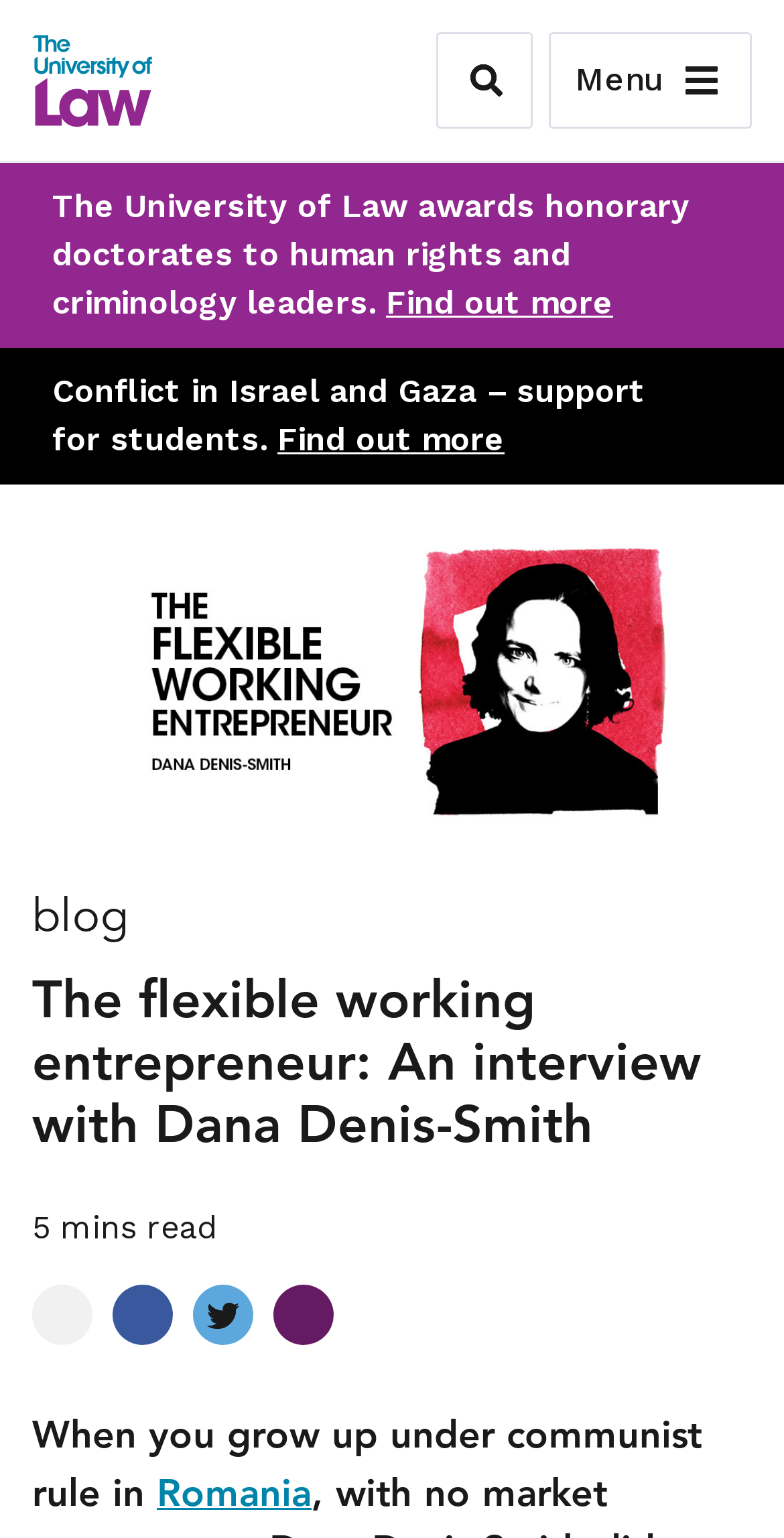Identify the bounding box coordinates of the element that should be clicked to fulfill this task: "Share on Facebook". The coordinates should be provided as four float numbers between 0 and 1, i.e., [left, top, right, bottom].

[0.144, 0.835, 0.221, 0.875]